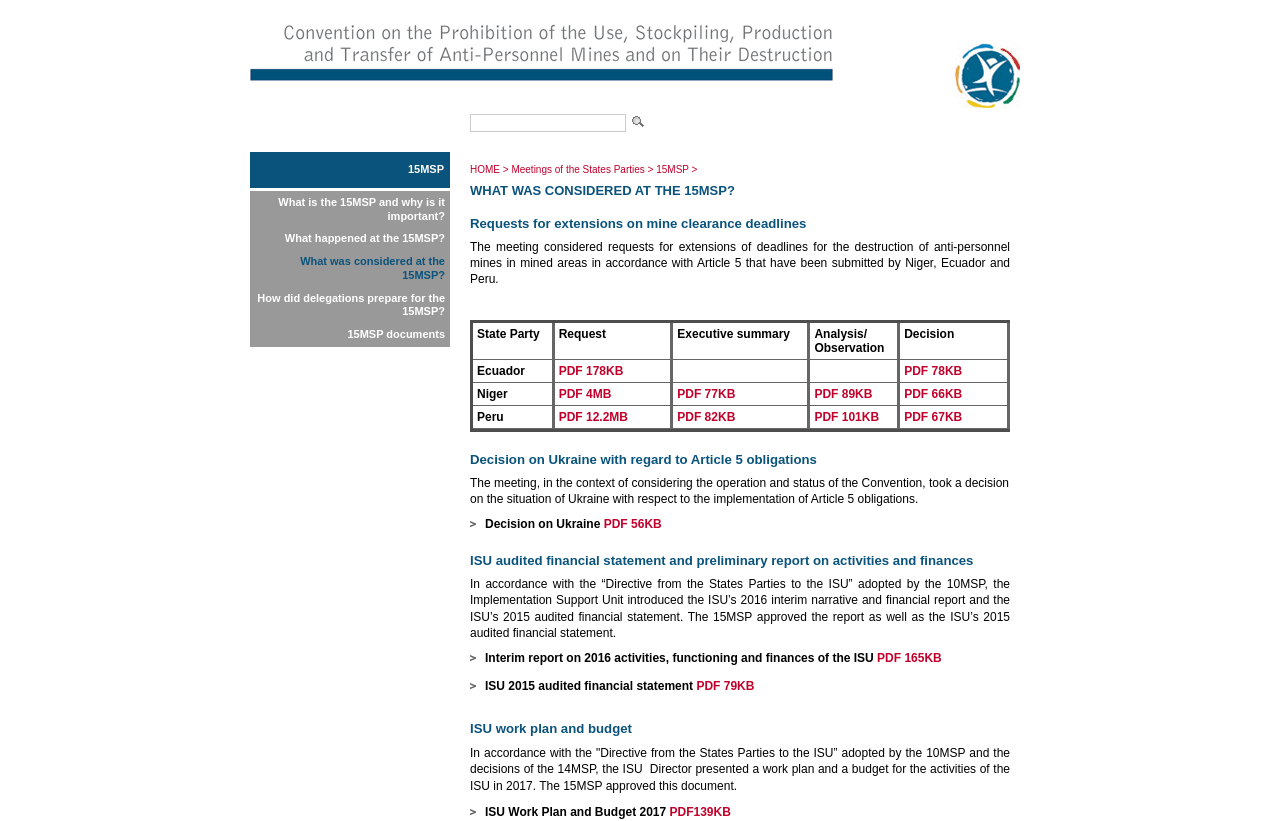What is the size of the PDF file for Peru's request?
Answer the question with just one word or phrase using the image.

12.2MB